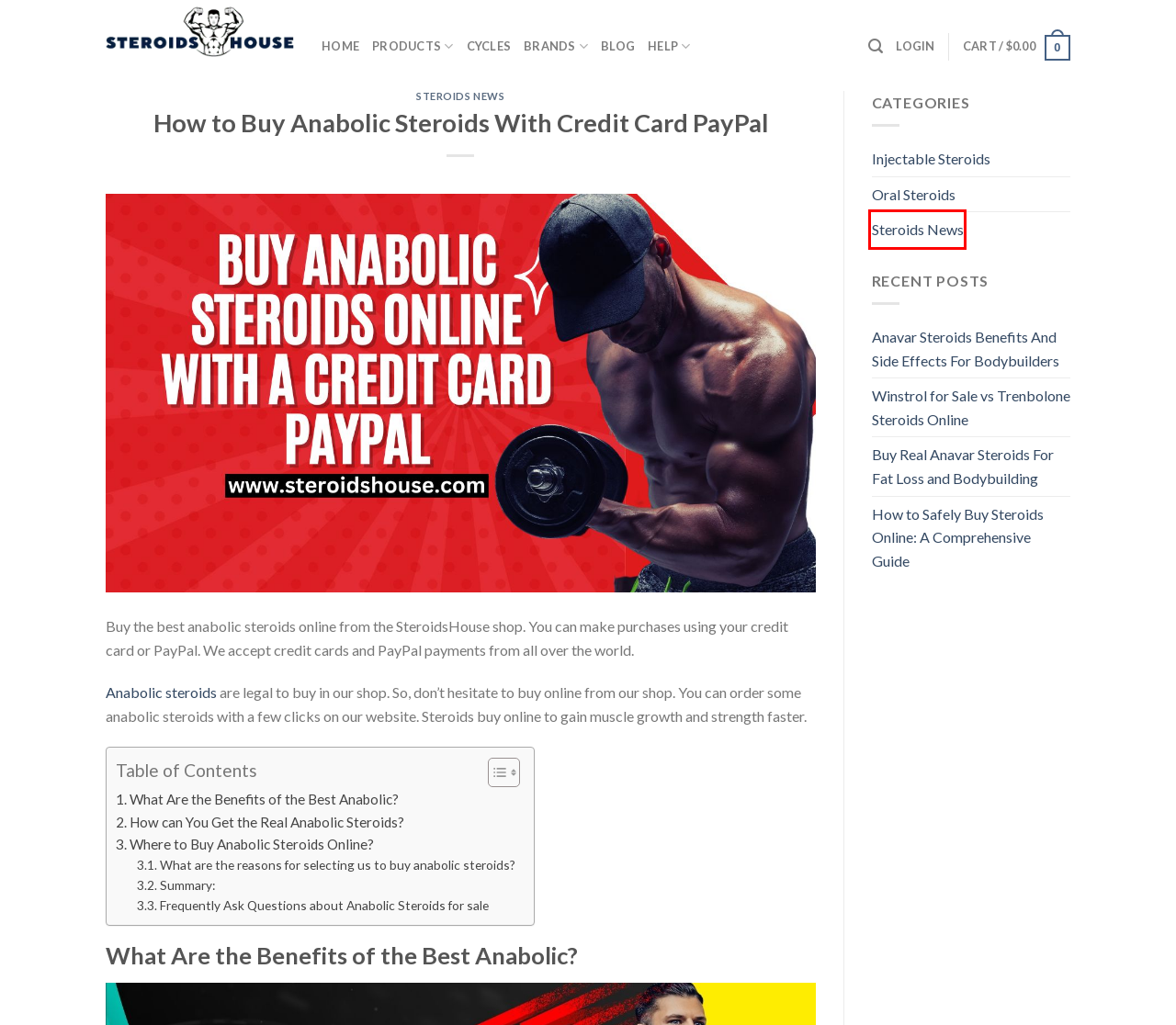You have a screenshot of a webpage with a red rectangle bounding box. Identify the best webpage description that corresponds to the new webpage after clicking the element within the red bounding box. Here are the candidates:
A. Anavar Steroids Benefits and Side Effects For Bodybuilders
B. Steroids For Sale - Buy Anabolic Steroids Online
C. How to Safely Buy Steroids Online: A Comprehensive Guide
D. Steroids News Archives - Steroids For Sale
E. Buy Real Anavar Steroids For Fat Loss and Bodybuilding
F. My account - Steroids For Sale
G. Shop - Steroids For Sale
H. Oral Steroids Archives - Steroids For Sale

D